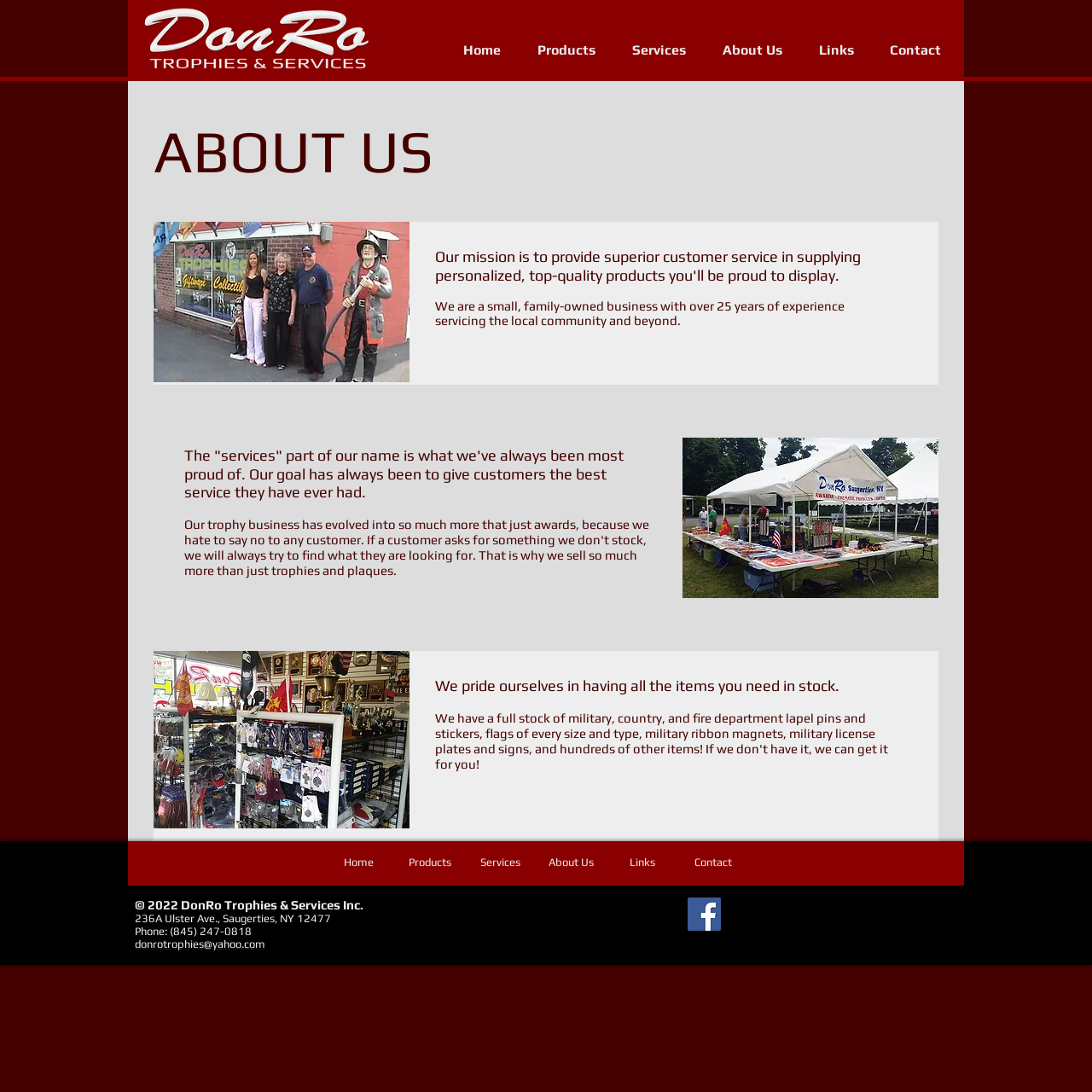How many years of experience does the company have?
Please answer the question with a single word or phrase, referencing the image.

Over 25 years